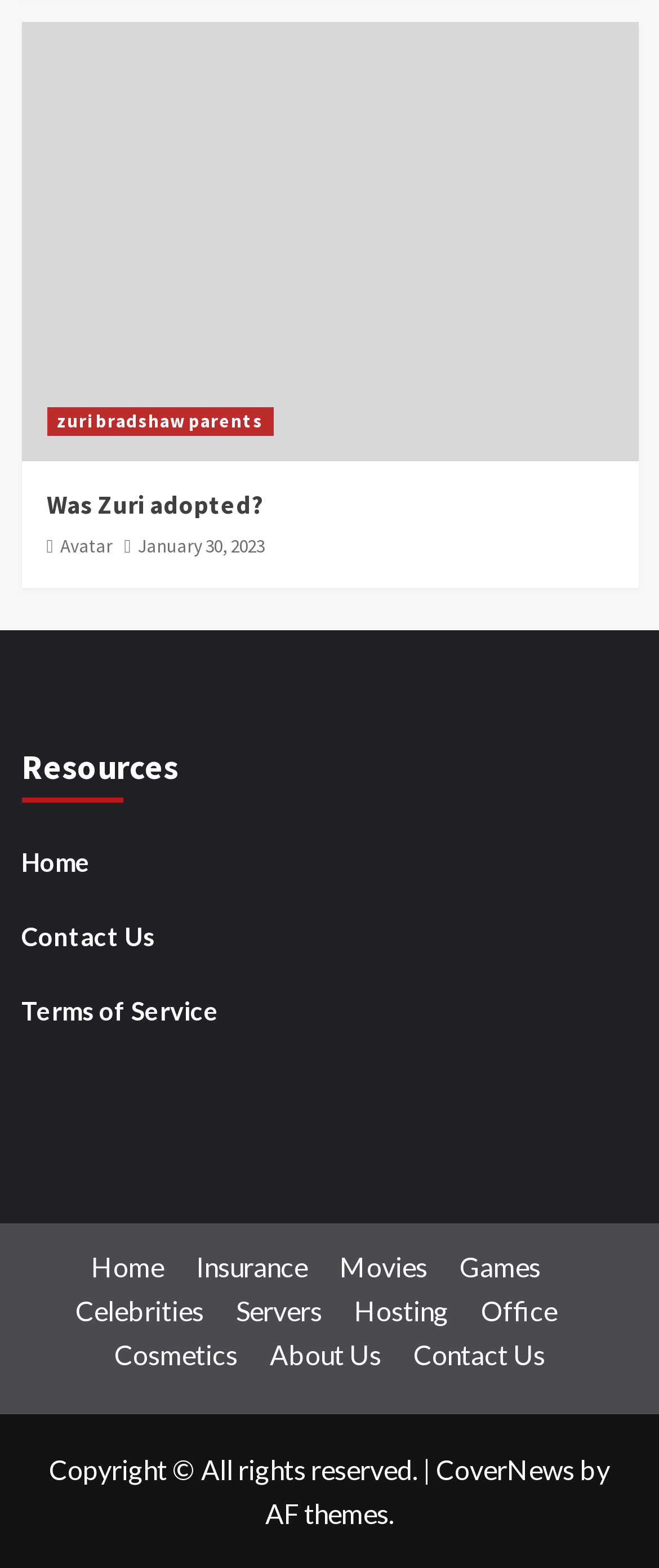What is the date mentioned in the article?
From the details in the image, answer the question comprehensively.

The date can be found by looking at the link element with the text 'January 30, 2023', which is a sub-element of the figcaption element.